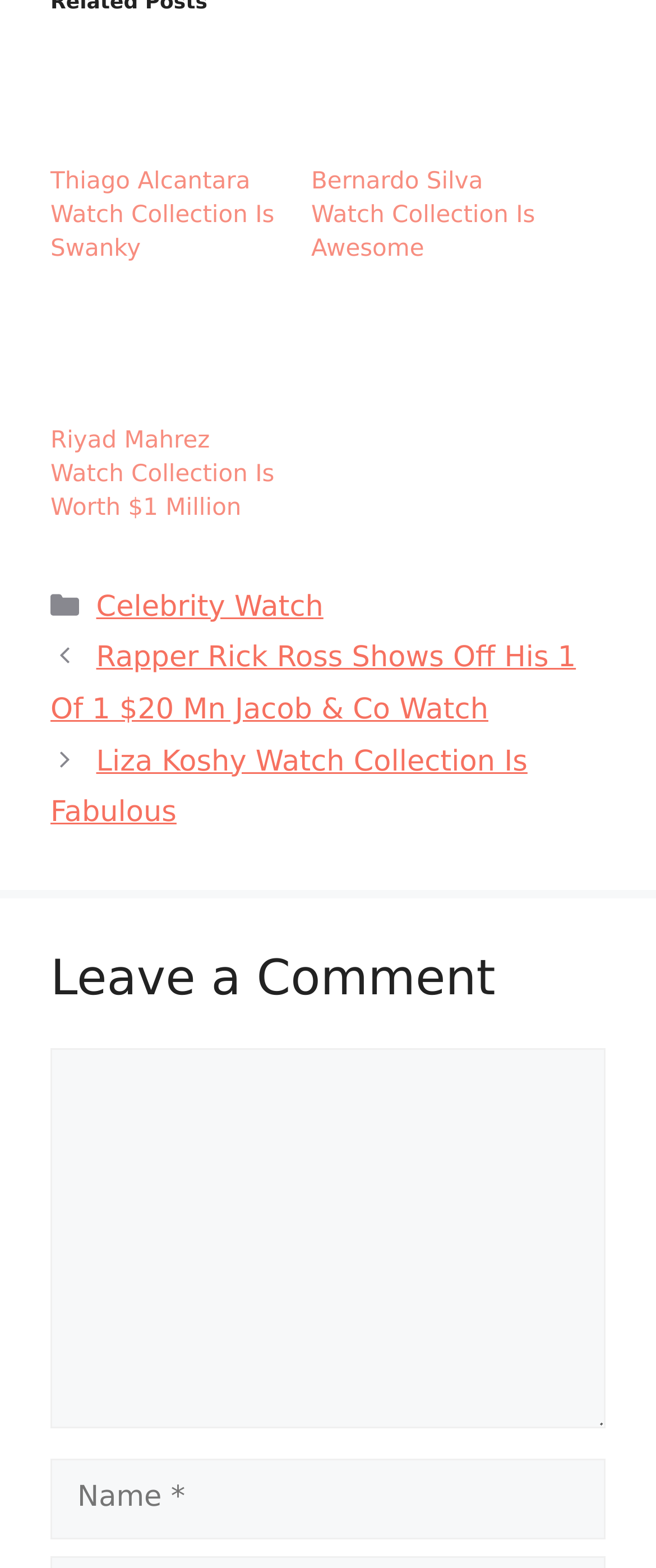How many watch collections are featured? Based on the image, give a response in one word or a short phrase.

3